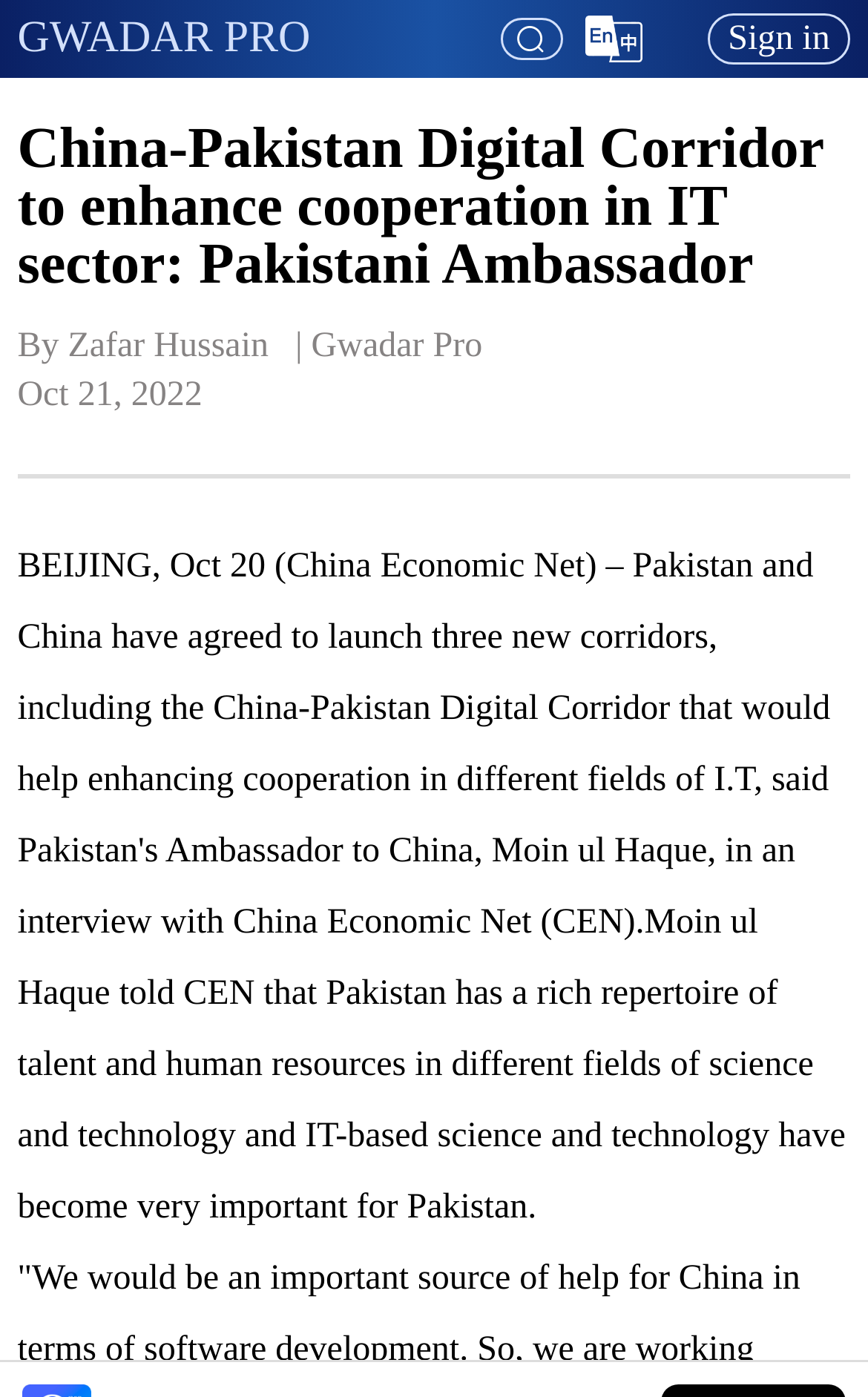Describe all the key features and sections of the webpage thoroughly.

The webpage appears to be a news article page. At the top, there is a header section that spans the entire width of the page. Within this section, there are two prominent elements: a heading that reads "GWADAR PRO" on the left, and an image with the text "En" on the right. Below the image, there is a link to "GWADAR PRO" and a "Sign in" button on the far right.

Below the header section, there is a main heading that takes up most of the page width, which reads "China-Pakistan Digital Corridor to enhance cooperation in IT sector: Pakistani Ambassador". This heading is followed by a byline that mentions the author, Zafar Hussain, and the publication, Gwadar Pro. The date of the article, October 21, 2022, is displayed below the byline.

Overall, the webpage has a simple and clean layout, with a clear hierarchy of headings and text elements.